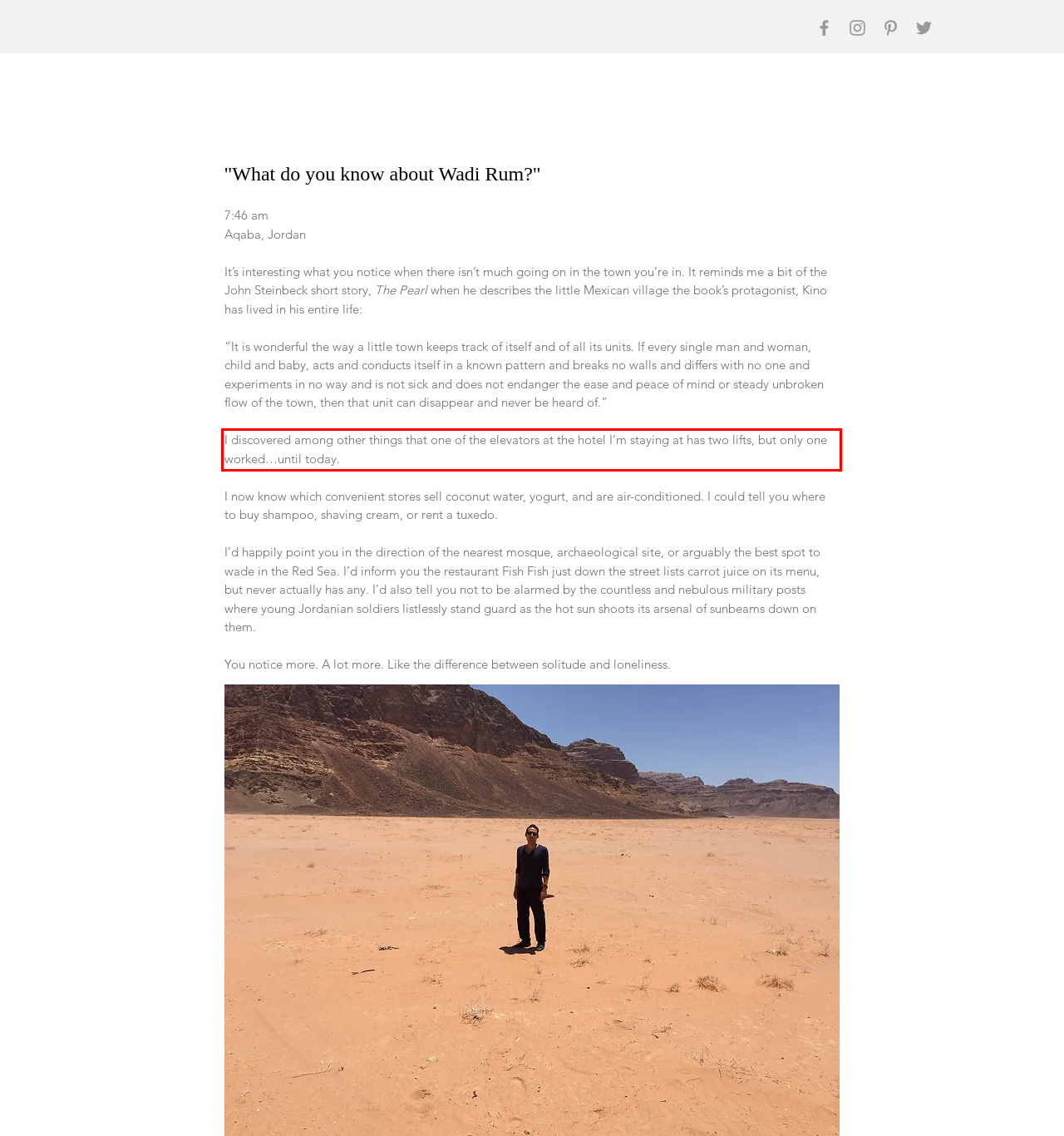Please look at the webpage screenshot and extract the text enclosed by the red bounding box.

I discovered among other things that one of the elevators at the hotel I’m staying at has two lifts, but only one worked…until today.